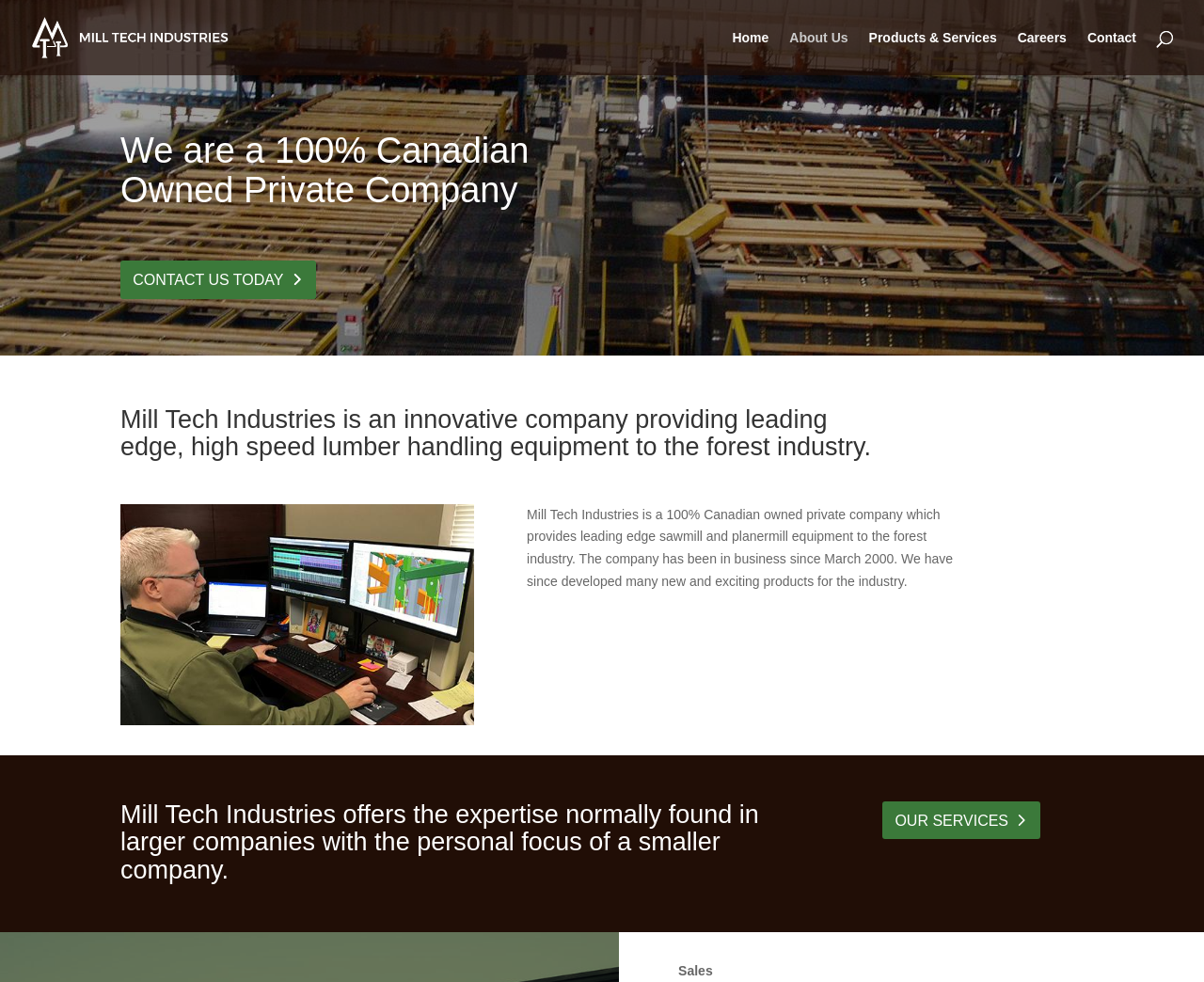Kindly determine the bounding box coordinates of the area that needs to be clicked to fulfill this instruction: "go to home page".

[0.608, 0.032, 0.639, 0.077]